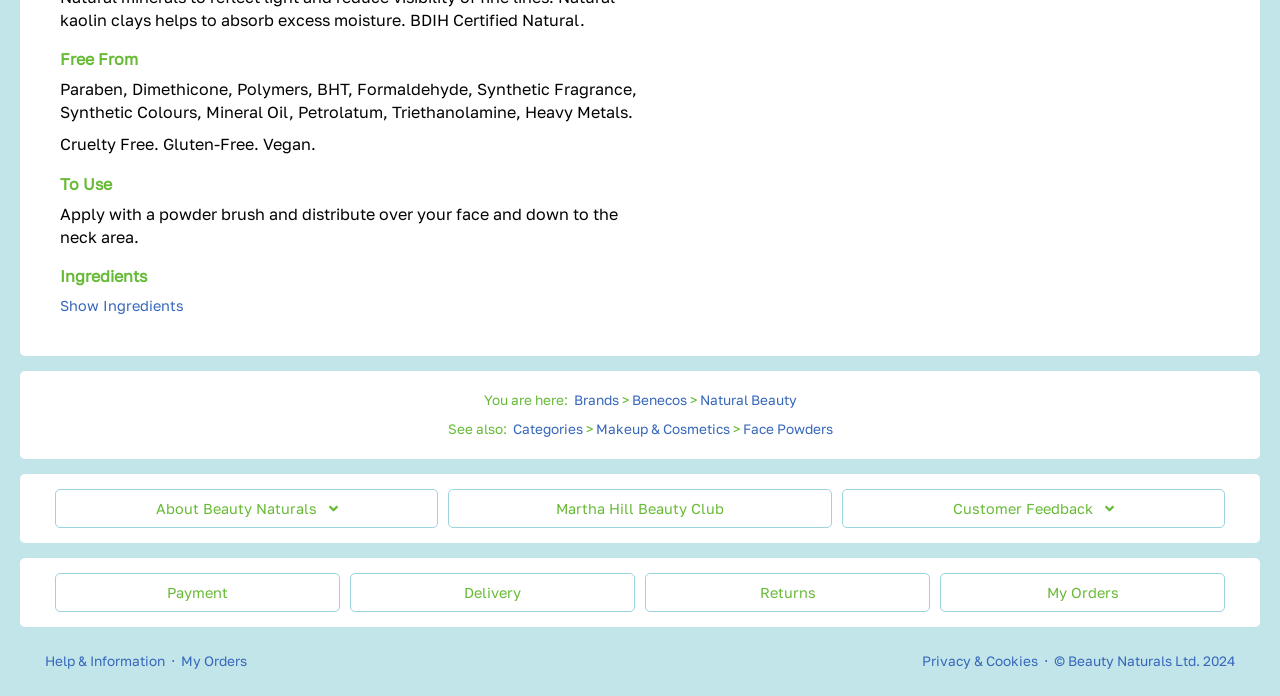What category does this product belong to?
Look at the screenshot and respond with one word or a short phrase.

Face Powders